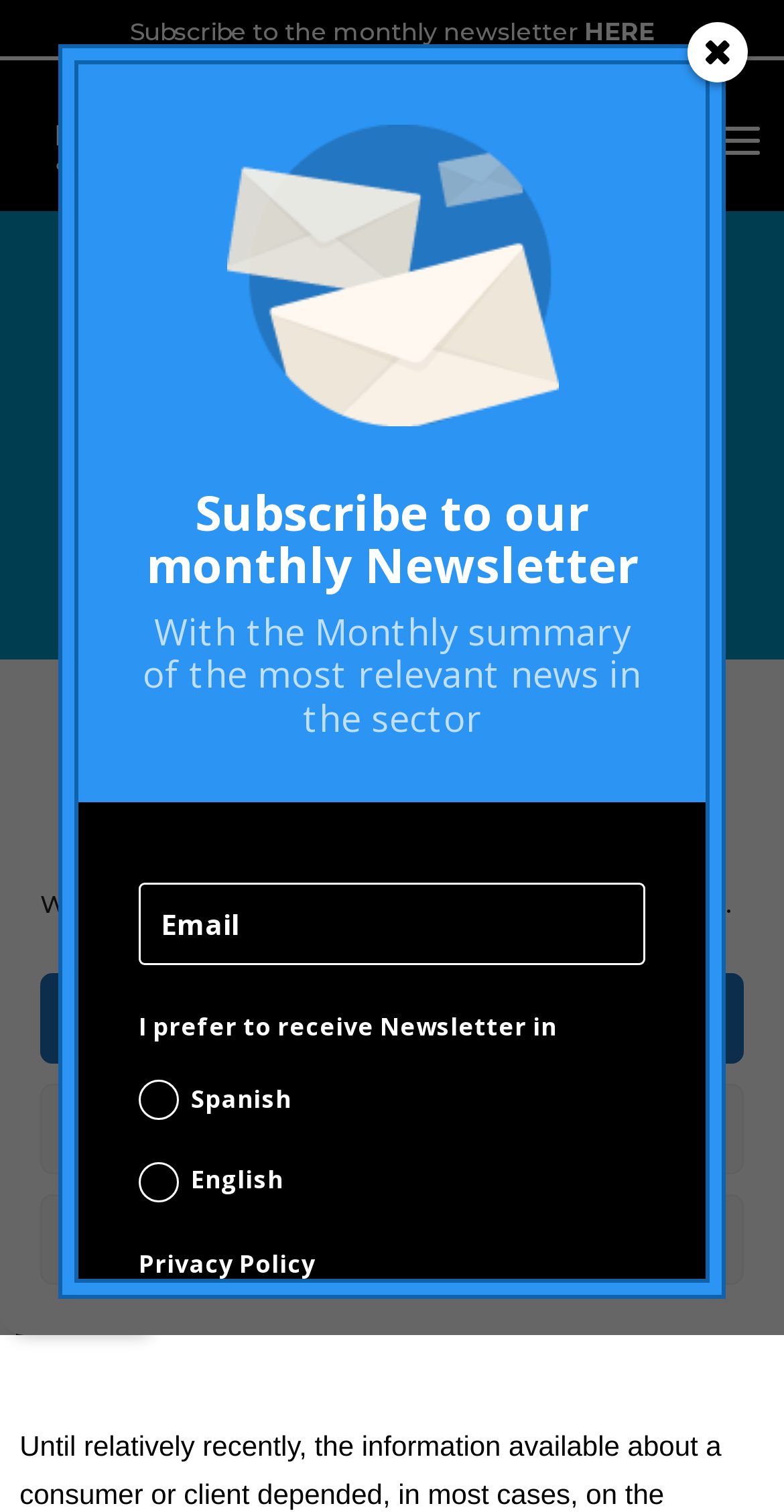Please identify the bounding box coordinates of the area I need to click to accomplish the following instruction: "Subscribe to the monthly newsletter".

[0.165, 0.011, 0.745, 0.031]